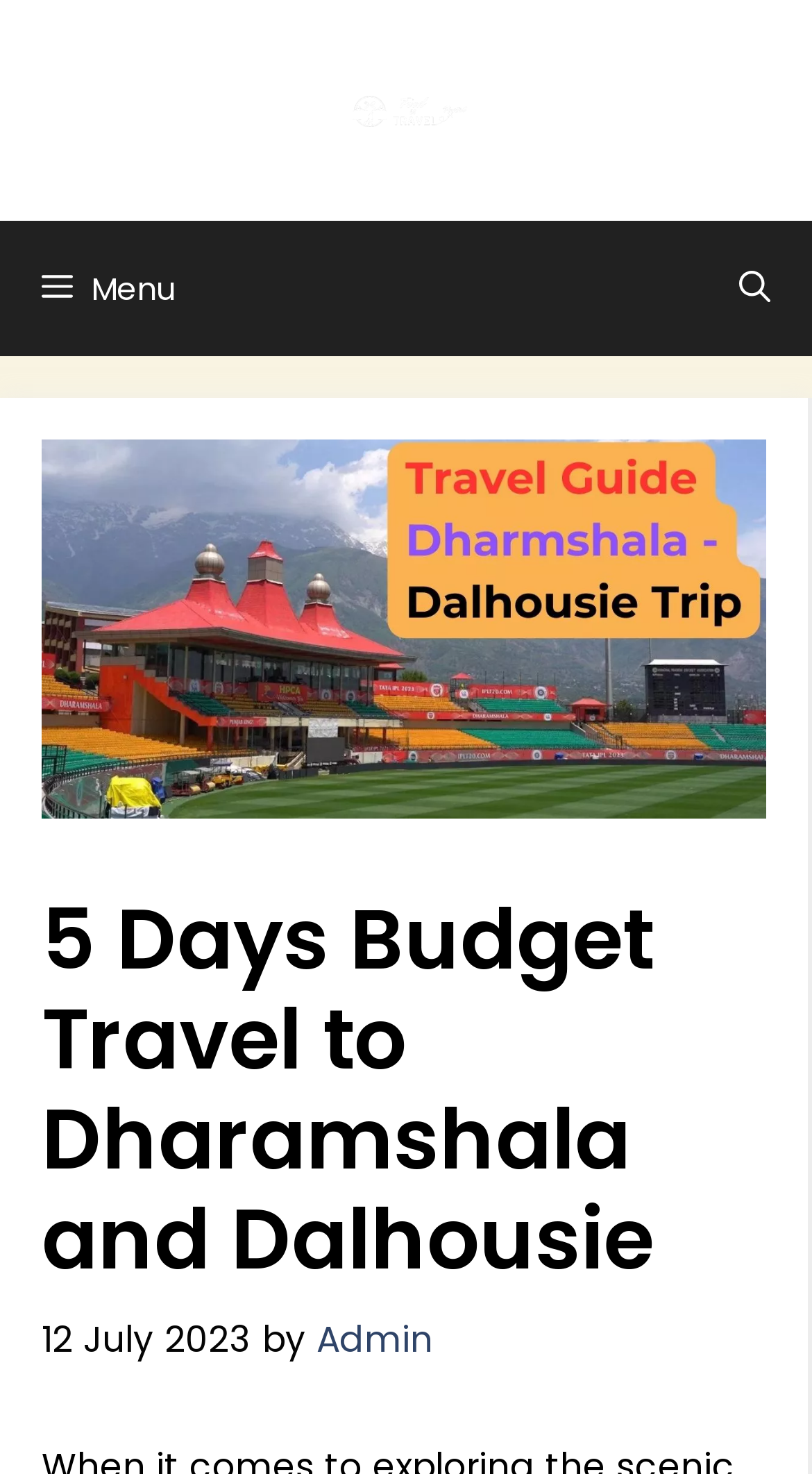Provide the bounding box coordinates for the specified HTML element described in this description: "The Bulletin Panama". The coordinates should be four float numbers ranging from 0 to 1, in the format [left, top, right, bottom].

None